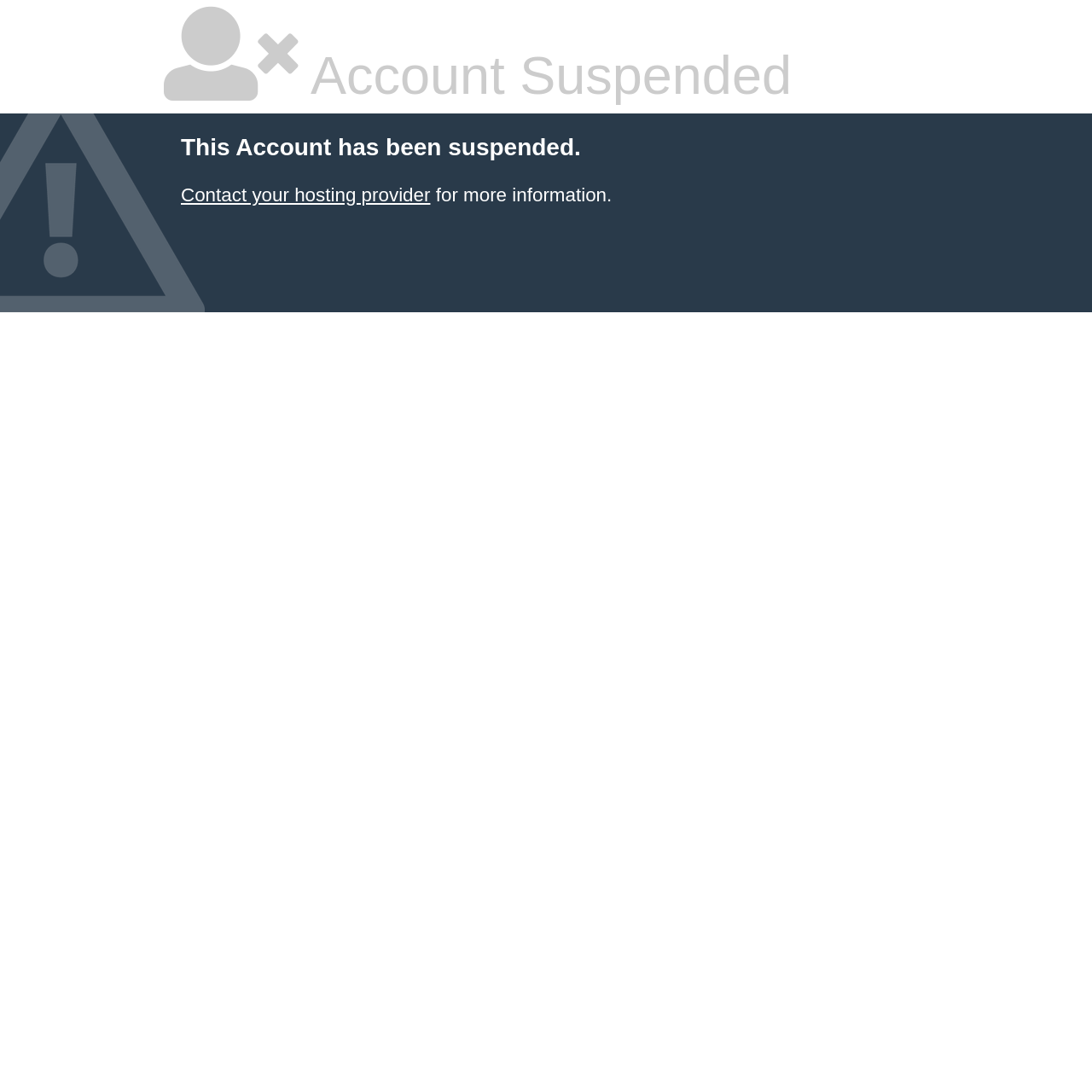Based on the description "Mortgage Loan", find the bounding box of the specified UI element.

None